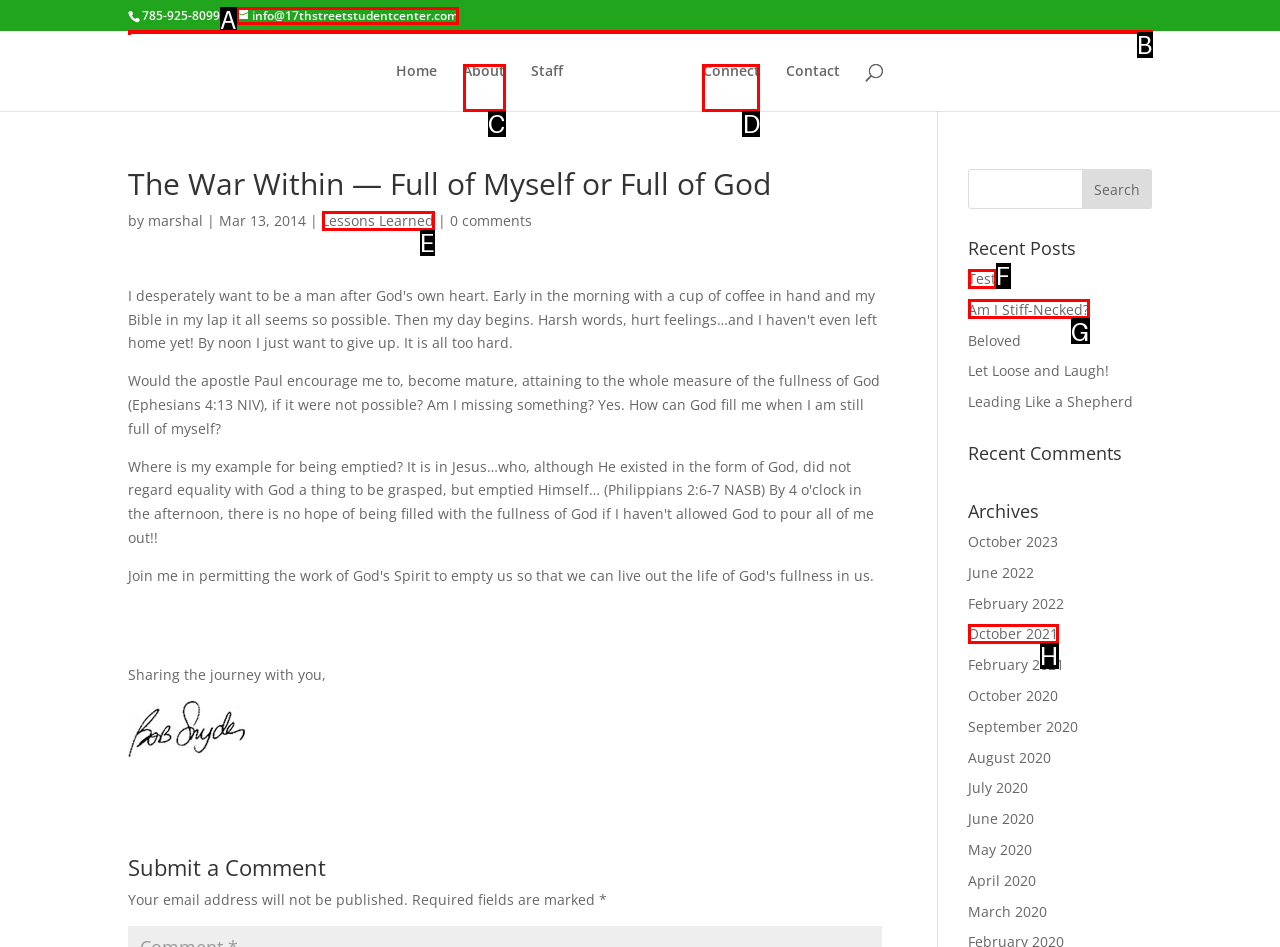Tell me which option I should click to complete the following task: Search for something Answer with the option's letter from the given choices directly.

B